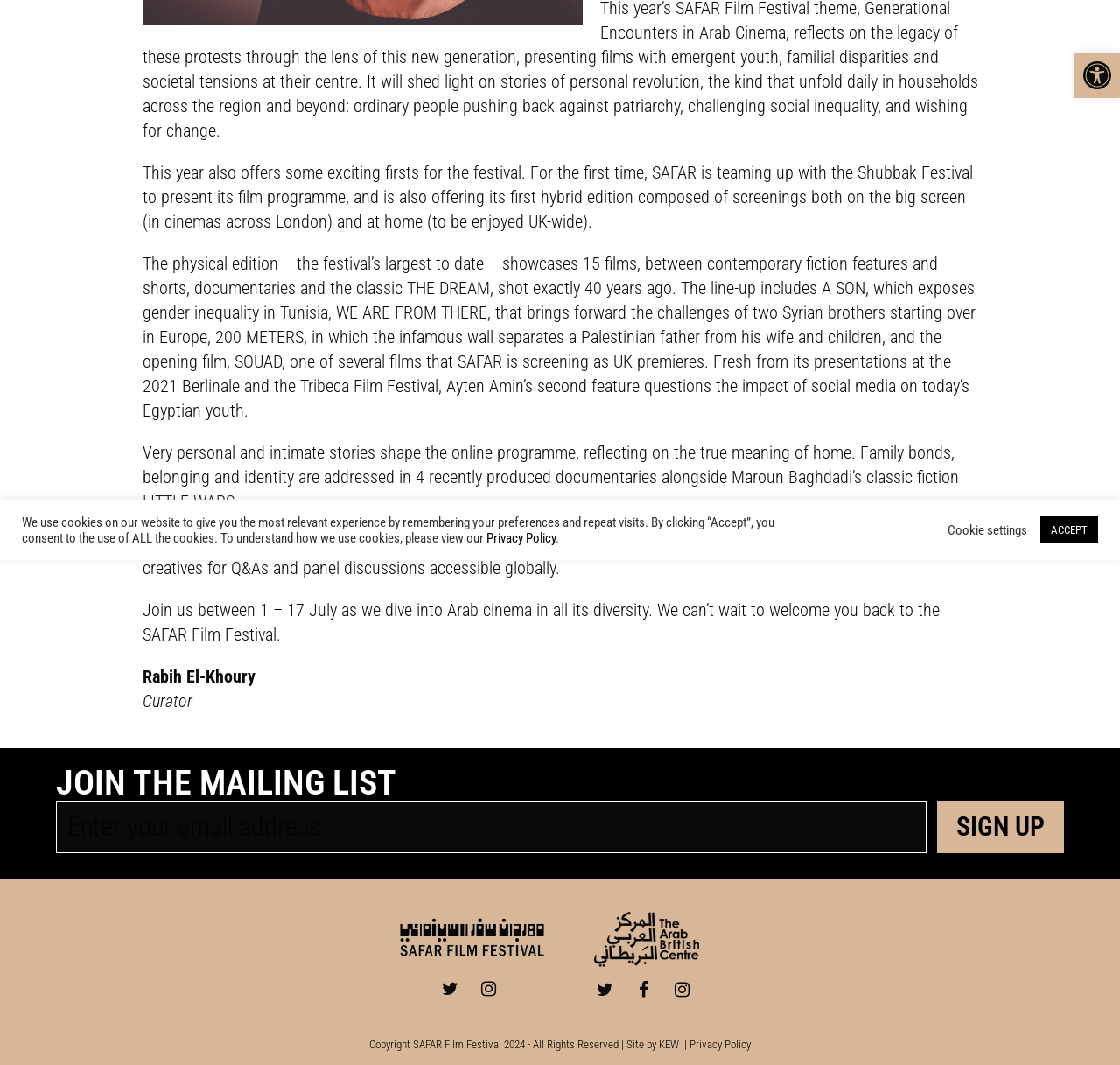Using the provided description: "Open toolbar Accessibility Tools", find the bounding box coordinates of the corresponding UI element. The output should be four float numbers between 0 and 1, in the format [left, top, right, bottom].

[0.959, 0.049, 1.0, 0.092]